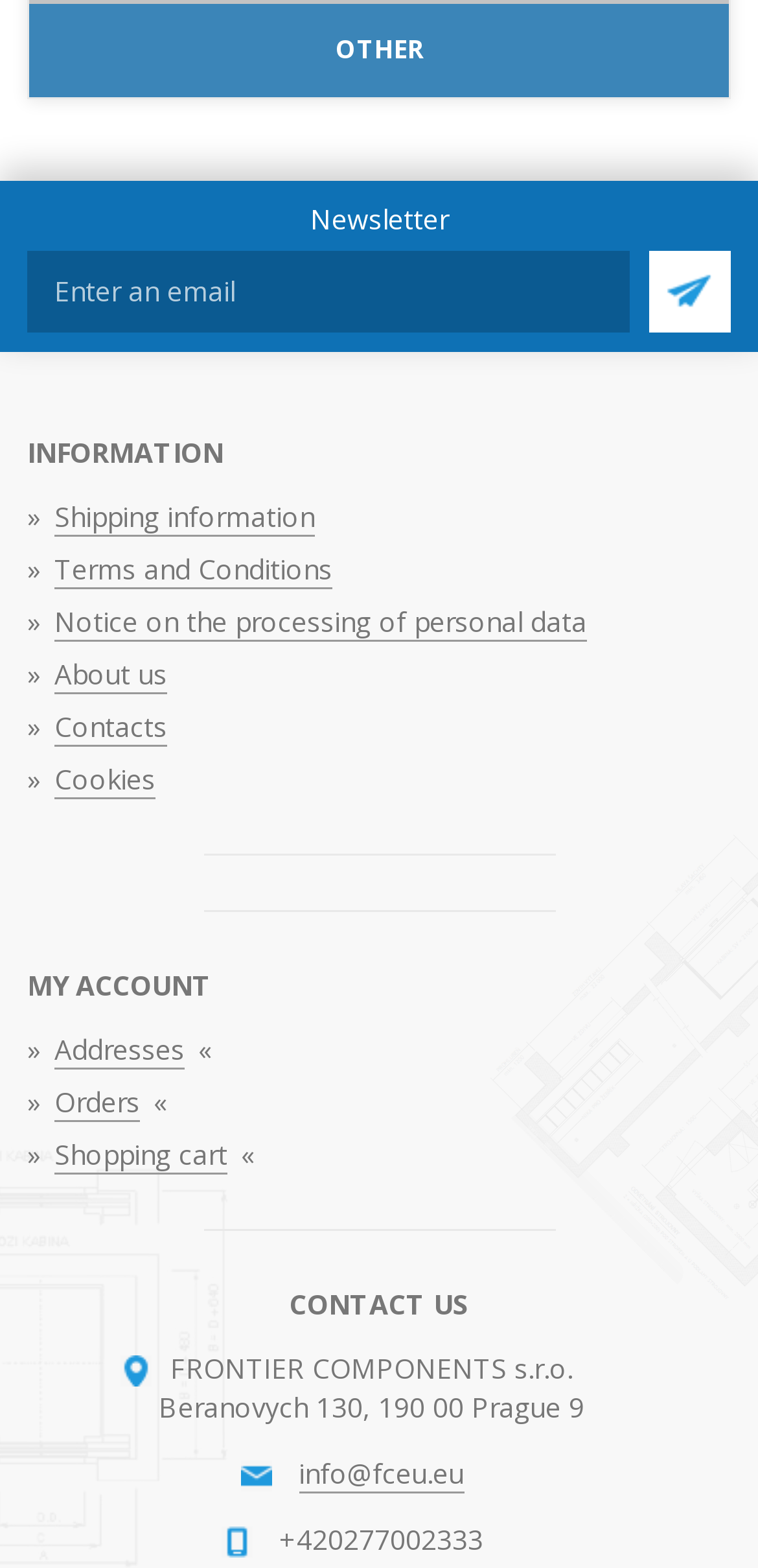Identify and provide the bounding box for the element described by: "info@fceu.eu".

[0.394, 0.927, 0.612, 0.952]